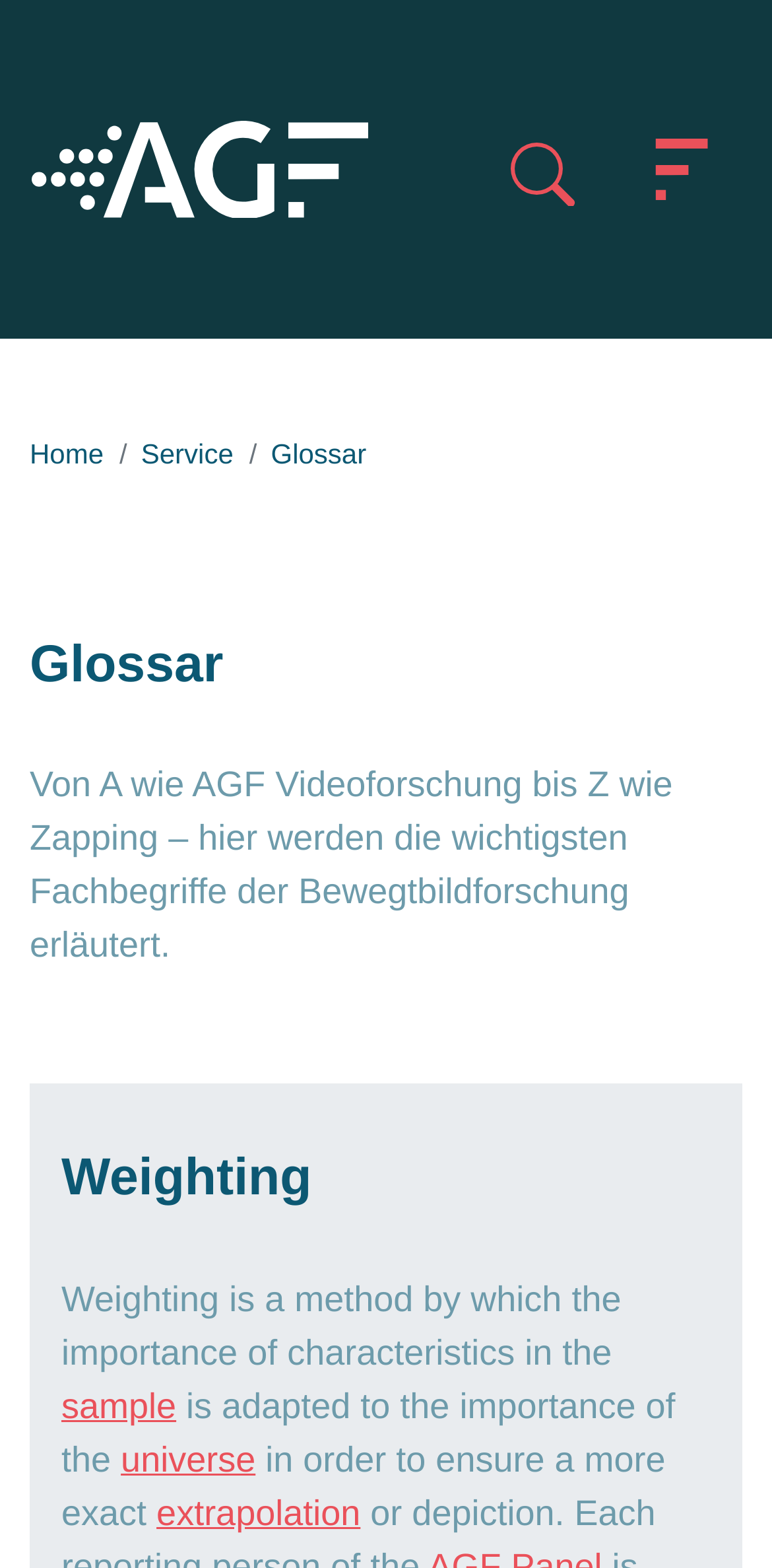Provide the bounding box coordinates of the area you need to click to execute the following instruction: "visit the third link".

None